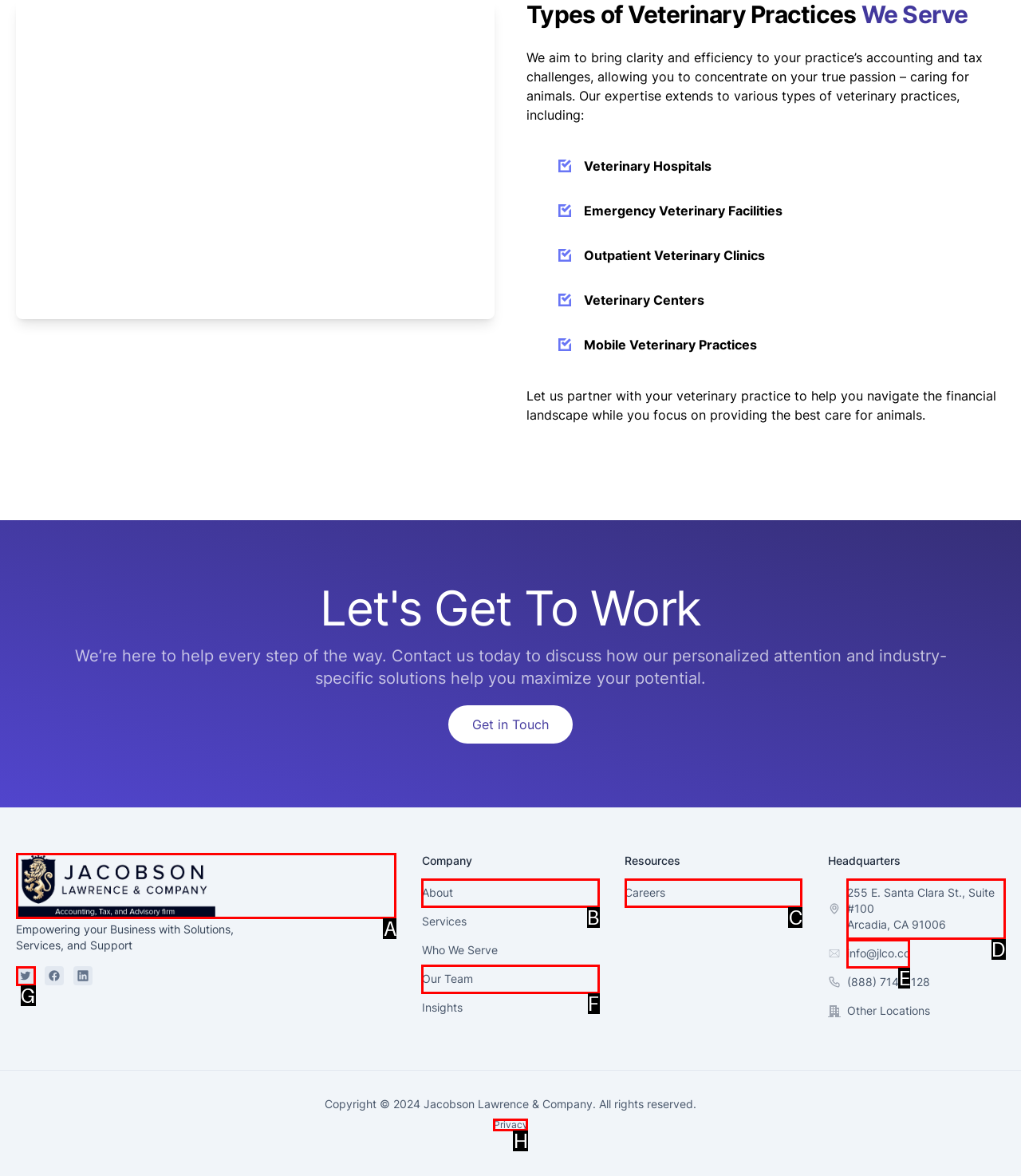Please select the letter of the HTML element that fits the description: Careers. Answer with the option's letter directly.

C